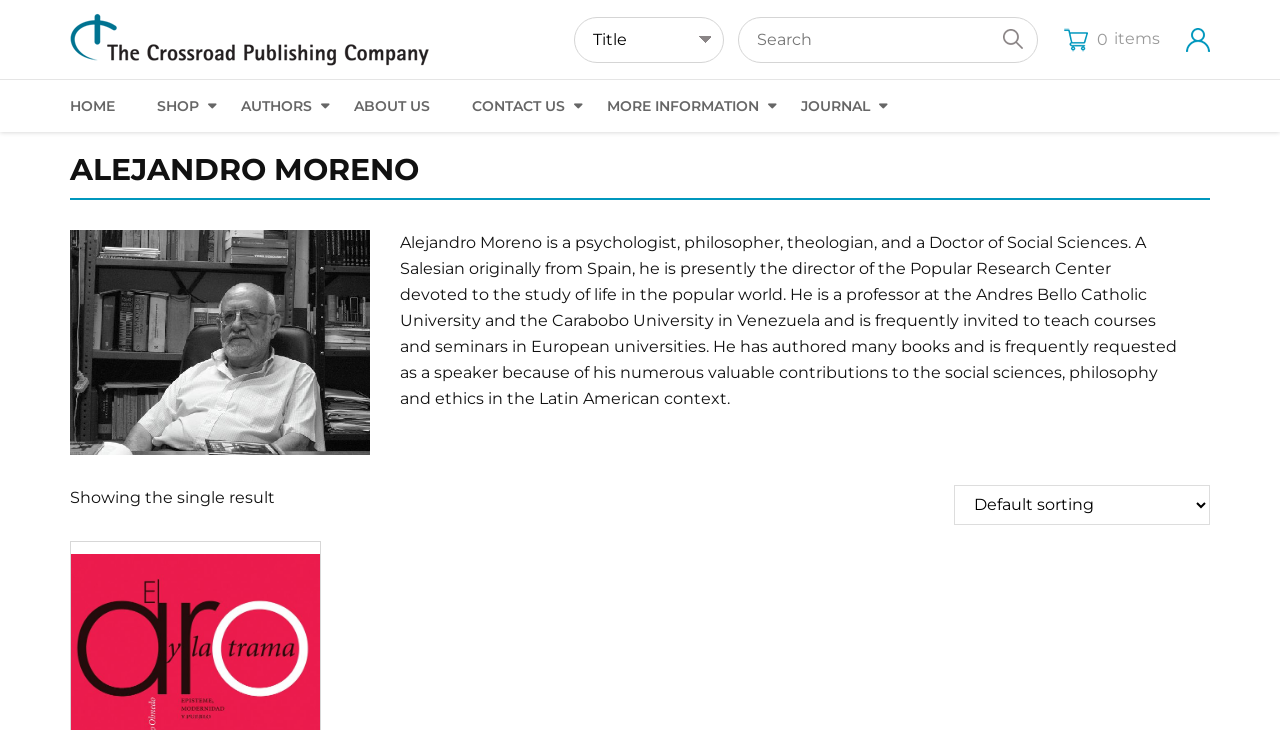Identify the bounding box coordinates of the specific part of the webpage to click to complete this instruction: "Search for something".

[0.448, 0.023, 0.811, 0.086]